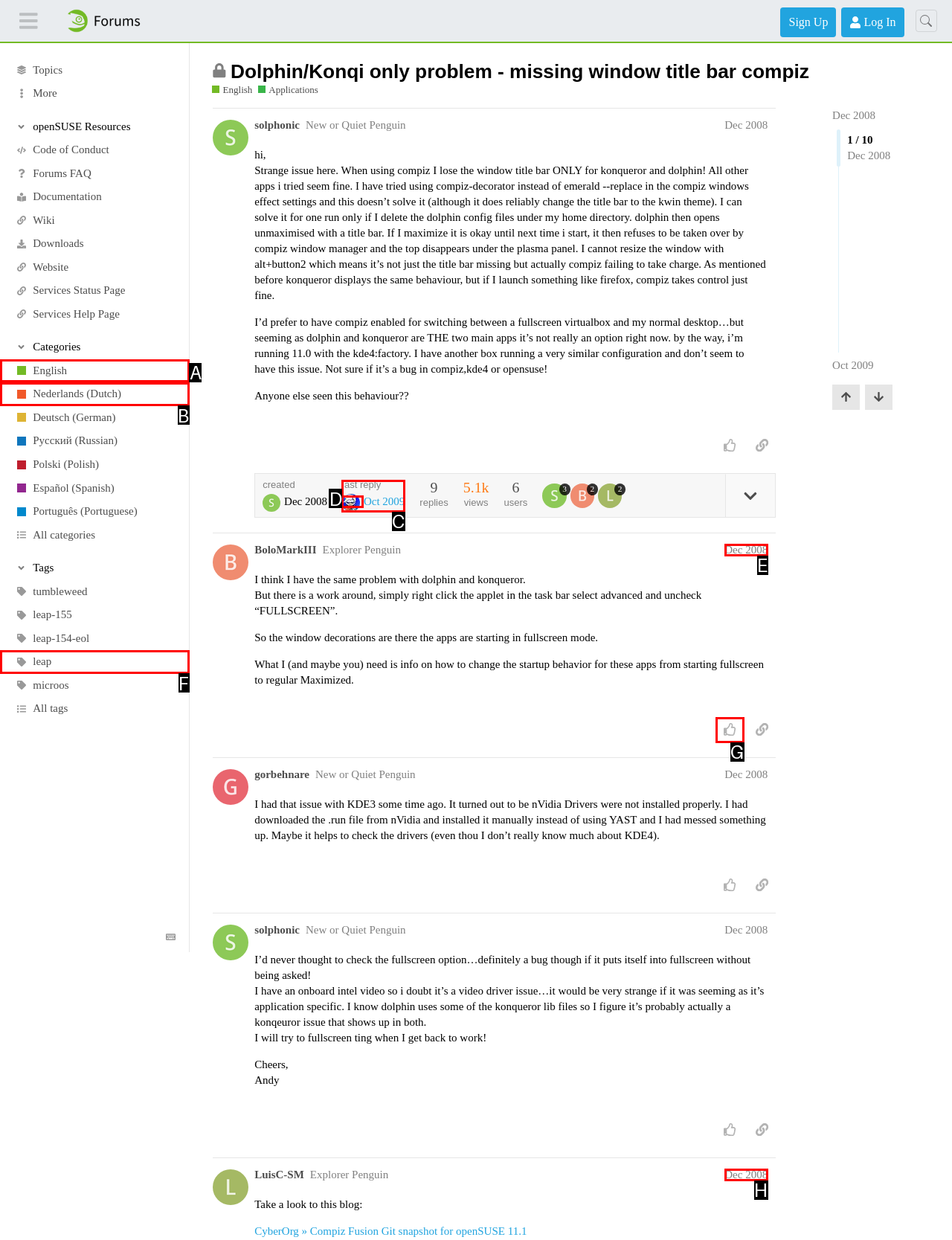Given the task: Click on the 'Indeed Italy' company link, indicate which boxed UI element should be clicked. Provide your answer using the letter associated with the correct choice.

None